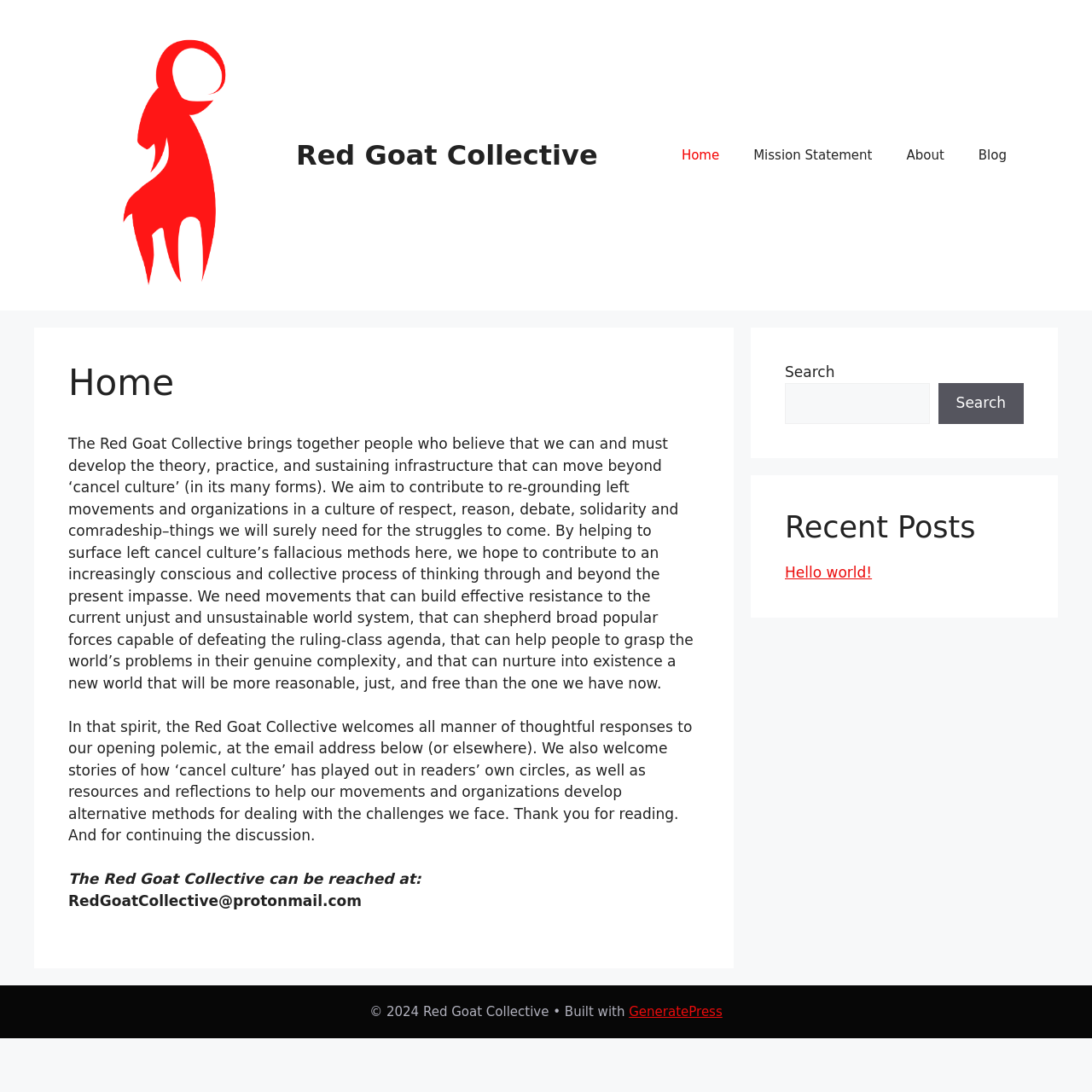What is the function of the search box?
Observe the image and answer the question with a one-word or short phrase response.

To search the website